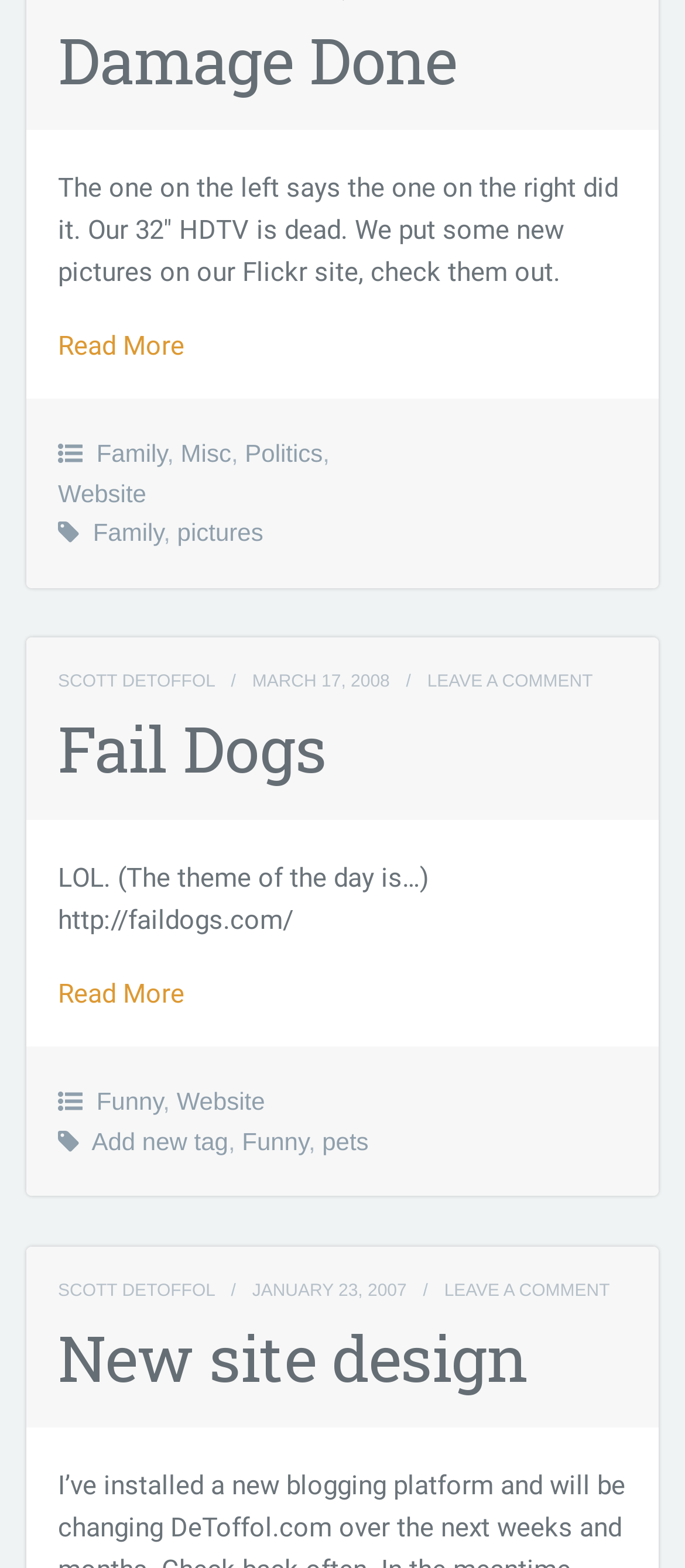Please study the image and answer the question comprehensively:
What is the title of the first blog post?

The first blog post has a heading element with the text 'Damage Done', which is also a link. This suggests that the title of the first blog post is 'Damage Done'.